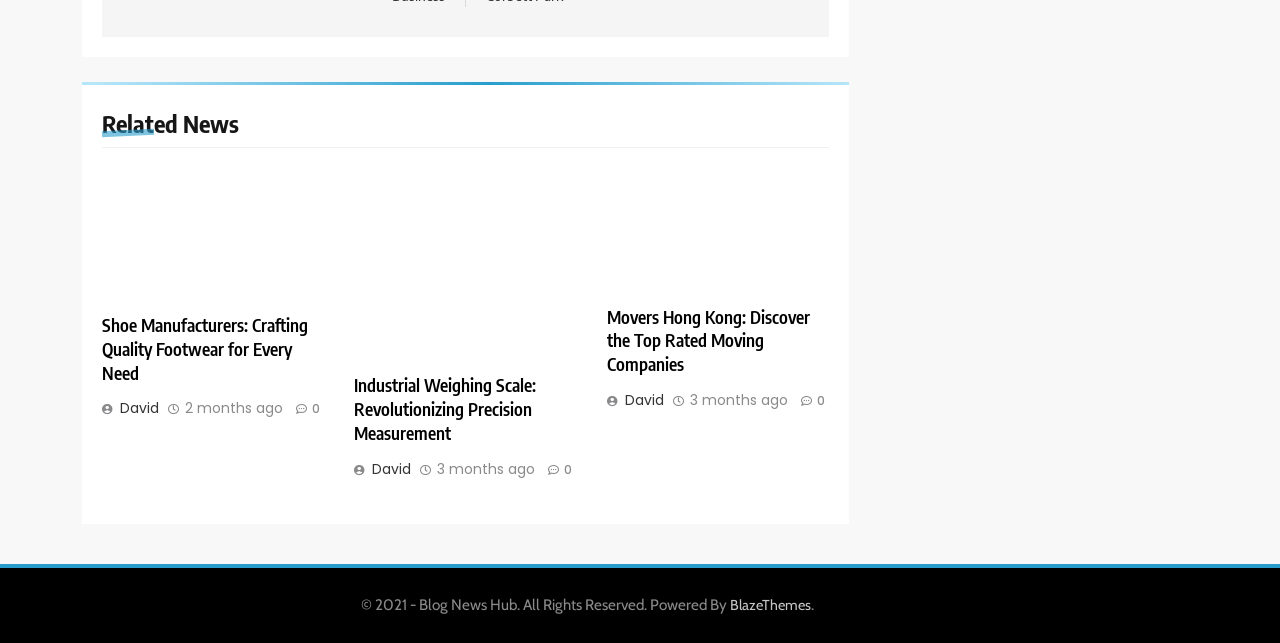Examine the image and give a thorough answer to the following question:
Who is the author of the second article?

The second article has a link ' David' which suggests that David is the author of the second article.